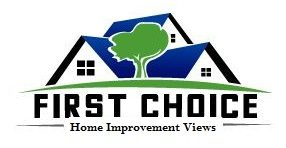Please analyze the image and give a detailed answer to the question:
What is the font color of 'FIRST CHOICE'?

The words 'FIRST CHOICE' are displayed in bold, black letters beneath the graphic, emphasizing the brand's focus and reliability in home improvement.